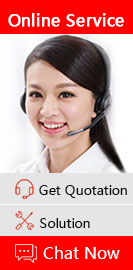Produce a meticulous caption for the image.

The image features a smiling customer service representative wearing a headset, indicating an online support service. Set against a vibrant red background that emphasizes "Online Service," the representative embodies professionalism and approachability. Accompanying text prompts, including options for "Get Quotation" and "Solution," suggest the availability of personalized assistance and solutions for potential clients. This layout effectively conveys a commitment to customer support, enhancing user engagement for individuals seeking information or services related to grinding machines and industrial milling solutions.